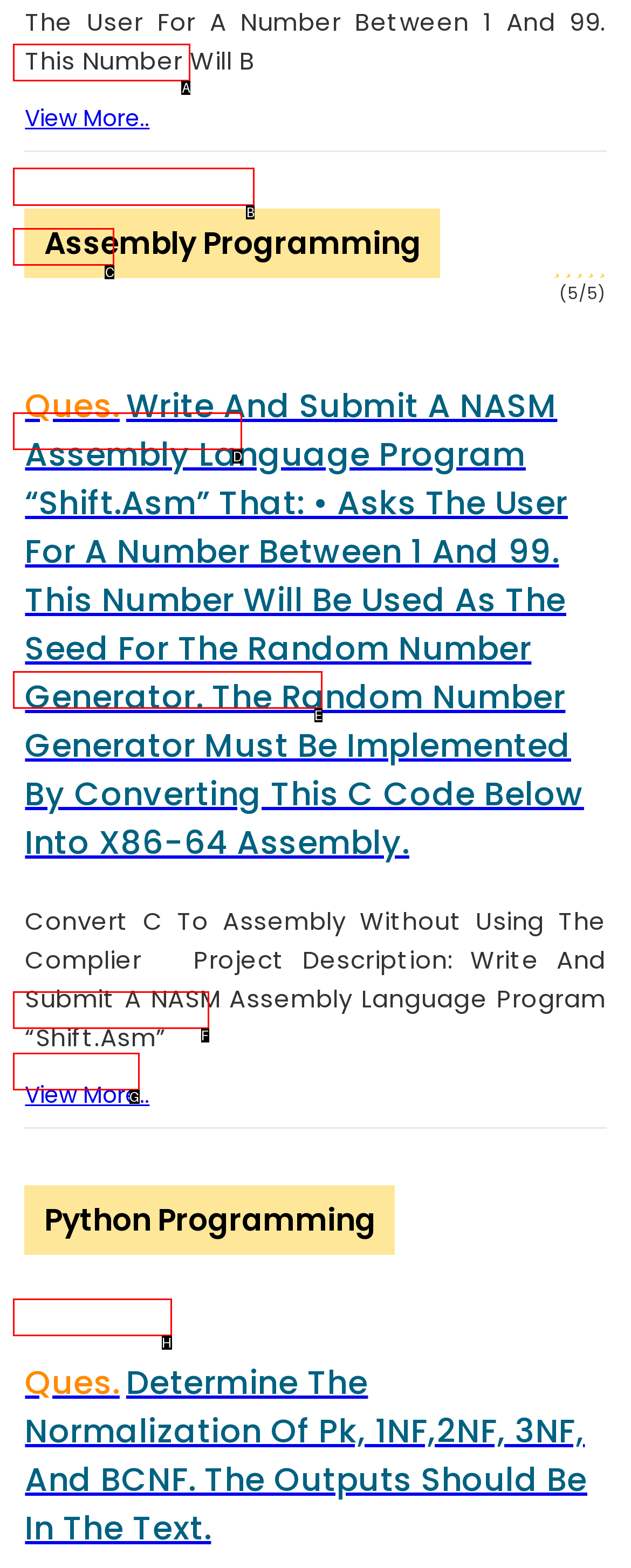Point out which HTML element you should click to fulfill the task: Check for plagiarism.
Provide the option's letter from the given choices.

B